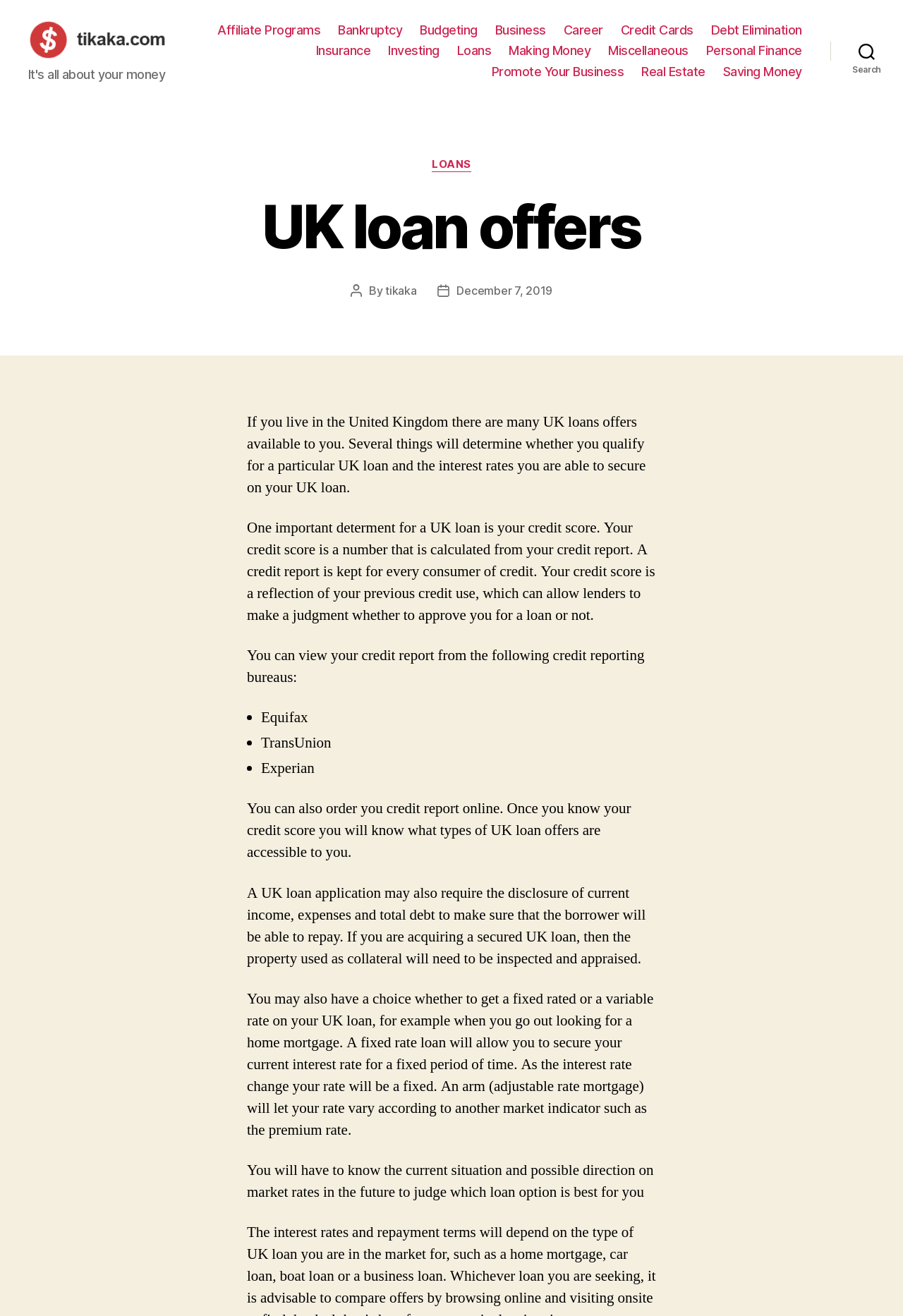Find and provide the bounding box coordinates for the UI element described here: "Career". The coordinates should be given as four float numbers between 0 and 1: [left, top, right, bottom].

[0.624, 0.017, 0.668, 0.029]